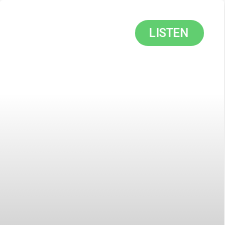Craft a detailed explanation of the image.

The image features a minimalist design focusing on a green button labeled "LISTEN," set against a predominantly white background. This button likely serves as a call to action, inviting users to engage with audio content, such as a song or podcast. The surrounding area is subtly shaded, emphasizing the button's importance. The layout suggests that this interface is part of a digital platform dedicated to music or audio sharing, aiming to enhance user interaction by encouraging listeners to explore new sounds or announcements related to the featured content, particularly centered around the new EP titled "Vow" by the darkwave group Death By Piano.